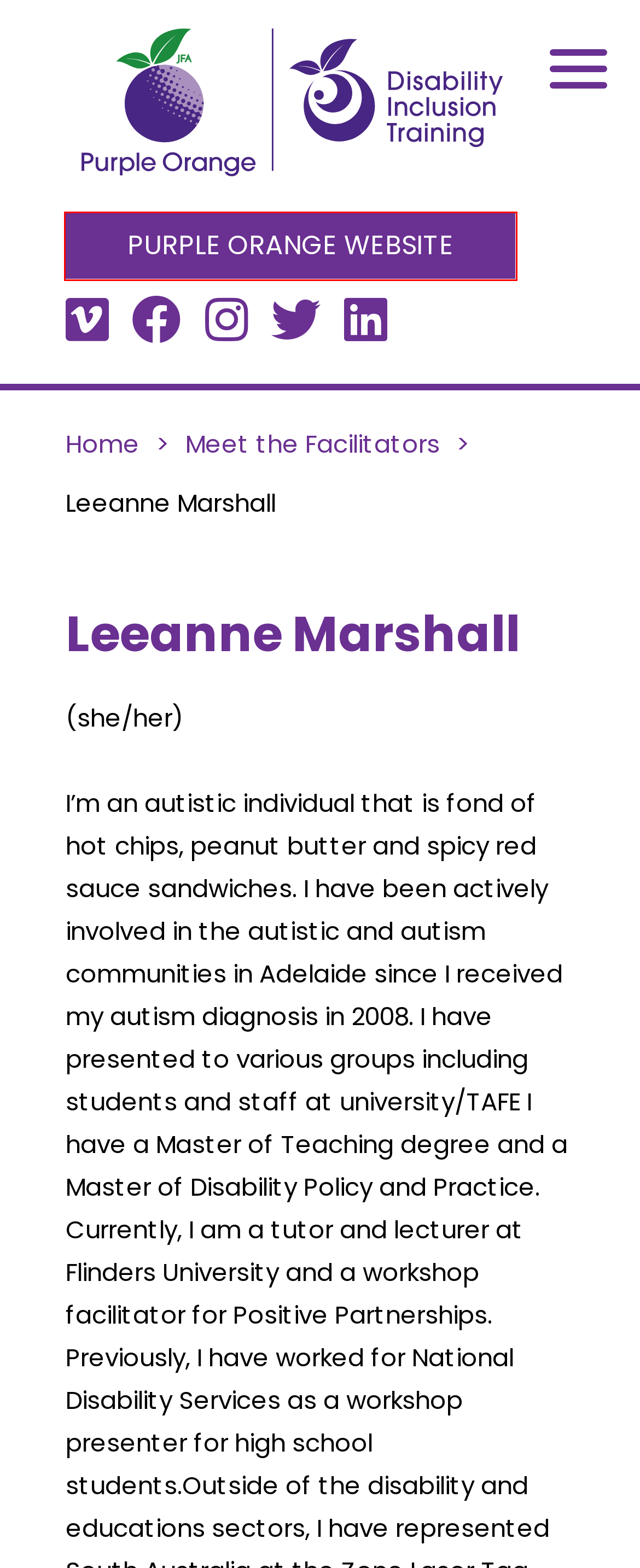Review the screenshot of a webpage containing a red bounding box around an element. Select the description that best matches the new webpage after clicking the highlighted element. The options are:
A. Contact :: Disability Inclusion Training
B. Complaints :: Disability Inclusion Training
C. Accessible Events :: Disability Inclusion Training
D. Privacy Policy :: Disability Inclusion Training
E. JFA Purple Orange Home
F. Accessibilty :: Disability Inclusion Training
G. FAQs :: Disability Inclusion Training
H. Meet the Facilitators :: Disability Inclusion Training

E